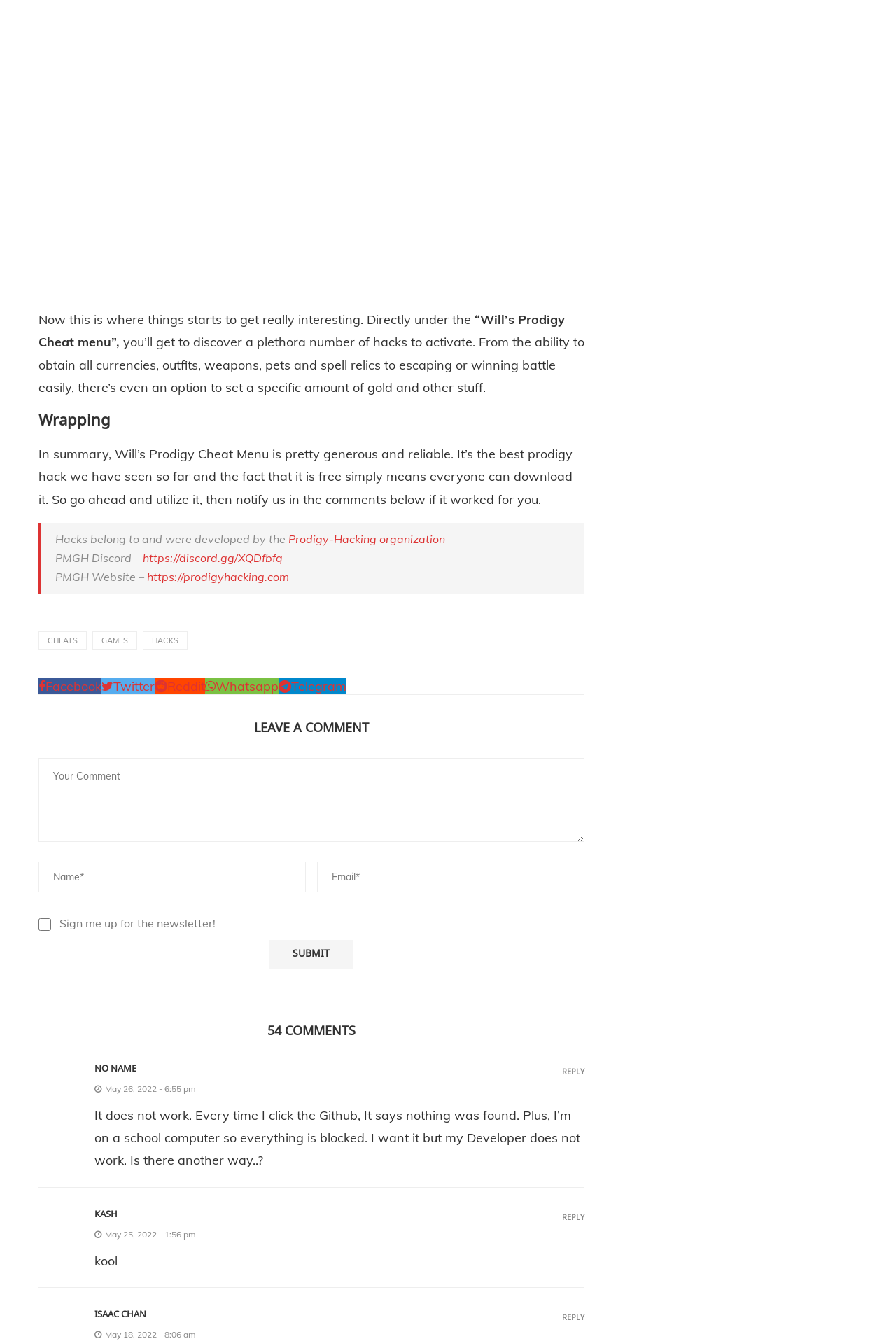Provide the bounding box coordinates of the HTML element this sentence describes: "name="a8715a3b3e" placeholder="Your Comment"".

[0.043, 0.565, 0.652, 0.628]